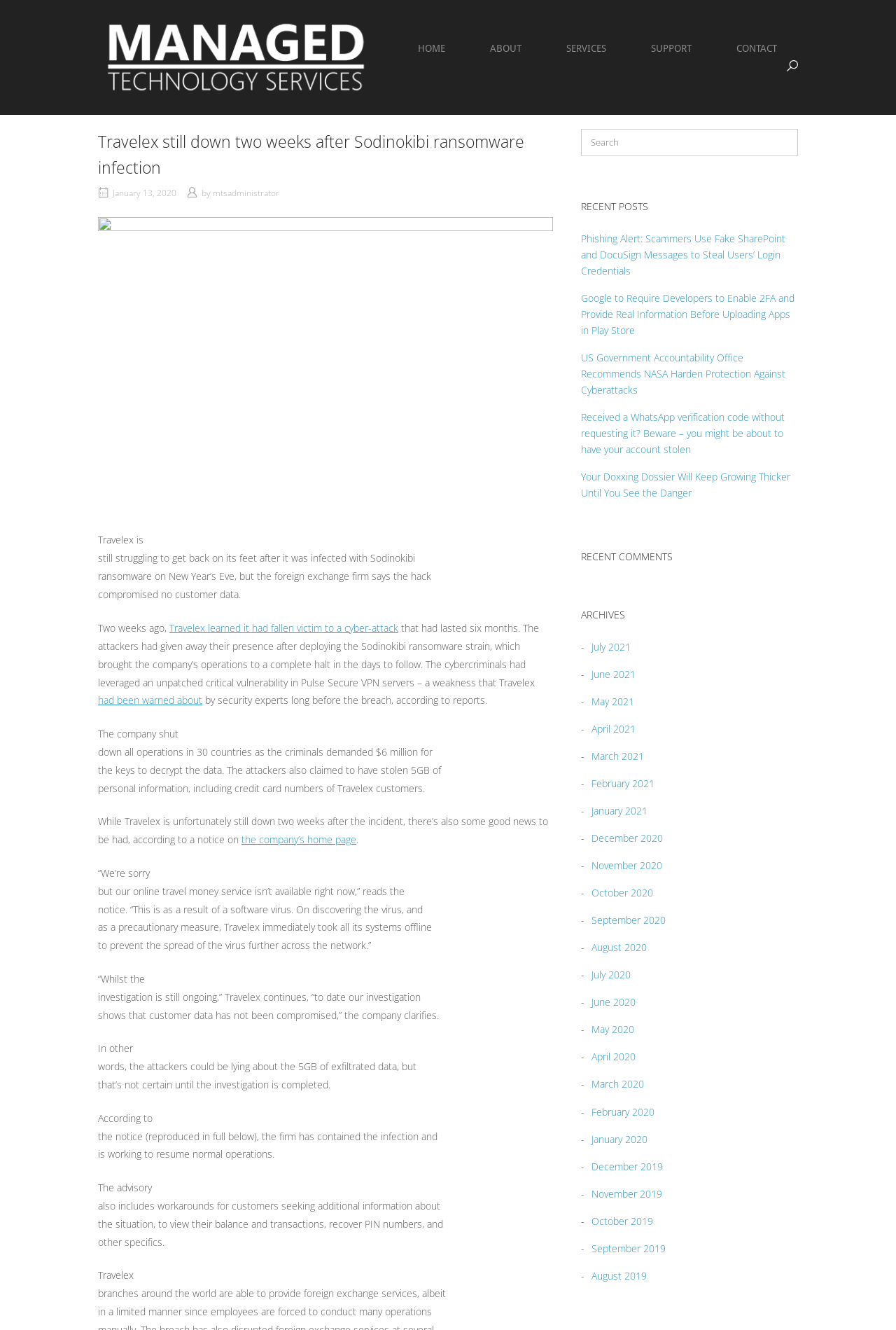Generate a comprehensive description of the contents of the webpage.

This webpage is about a news article discussing Travelex, a foreign exchange firm, which is still recovering from a ransomware attack that occurred two weeks prior. The article provides an update on the situation, stating that the company's online travel money service is still unavailable due to the attack.

At the top of the page, there is a navigation menu with links to "Home", "About", "Services", "Support", and "Contact". Next to the navigation menu, there is a search bar with a button to open it.

Below the navigation menu, there is a heading that reads "Travelex still down two weeks after Sodinokibi ransomware infection". The article then provides a detailed account of the incident, including how the attackers gained access to the system, the demands they made, and the company's response to the attack.

The article is divided into several paragraphs, with links to external sources scattered throughout. There are also several quotes from Travelex's notice on their home page, which provides an update on the situation and apologizes for the inconvenience.

On the right-hand side of the page, there are three complementary sections. The first section displays recent posts, with links to five different articles. The second section shows recent comments, but it appears to be empty. The third section displays archives, with links to monthly archives dating back to July 2021.

Overall, the webpage is focused on providing an update on the Travelex ransomware attack and its aftermath, with additional resources and links to related articles on the side.